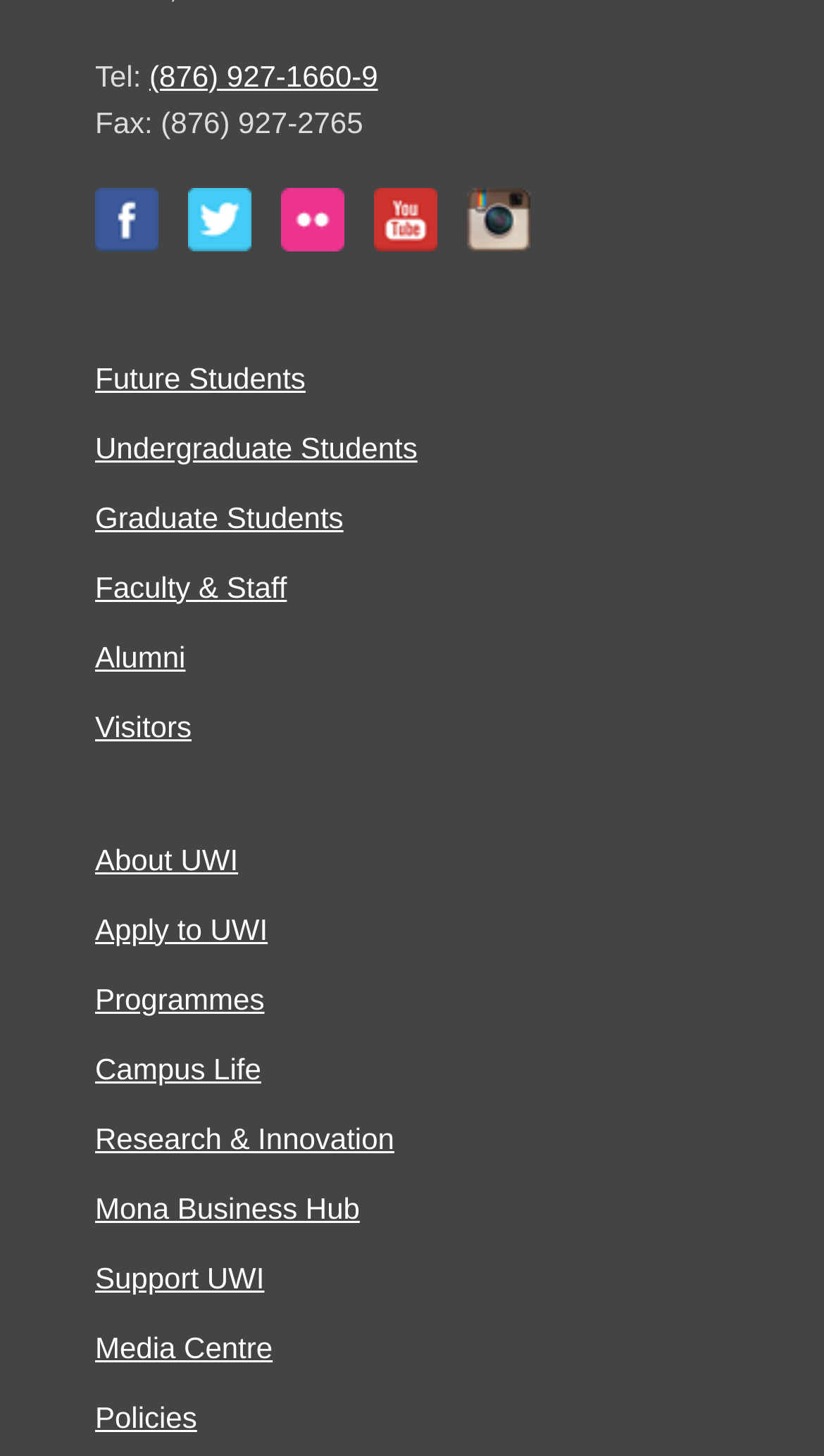Indicate the bounding box coordinates of the element that must be clicked to execute the instruction: "Search for something". The coordinates should be given as four float numbers between 0 and 1, i.e., [left, top, right, bottom].

None